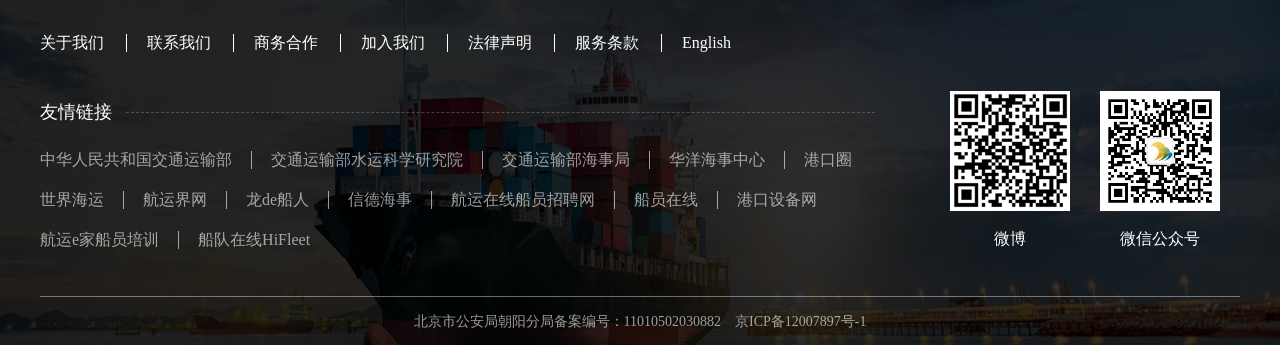How many links are there in the 友情链接 section?
Using the image, answer in one word or phrase.

12